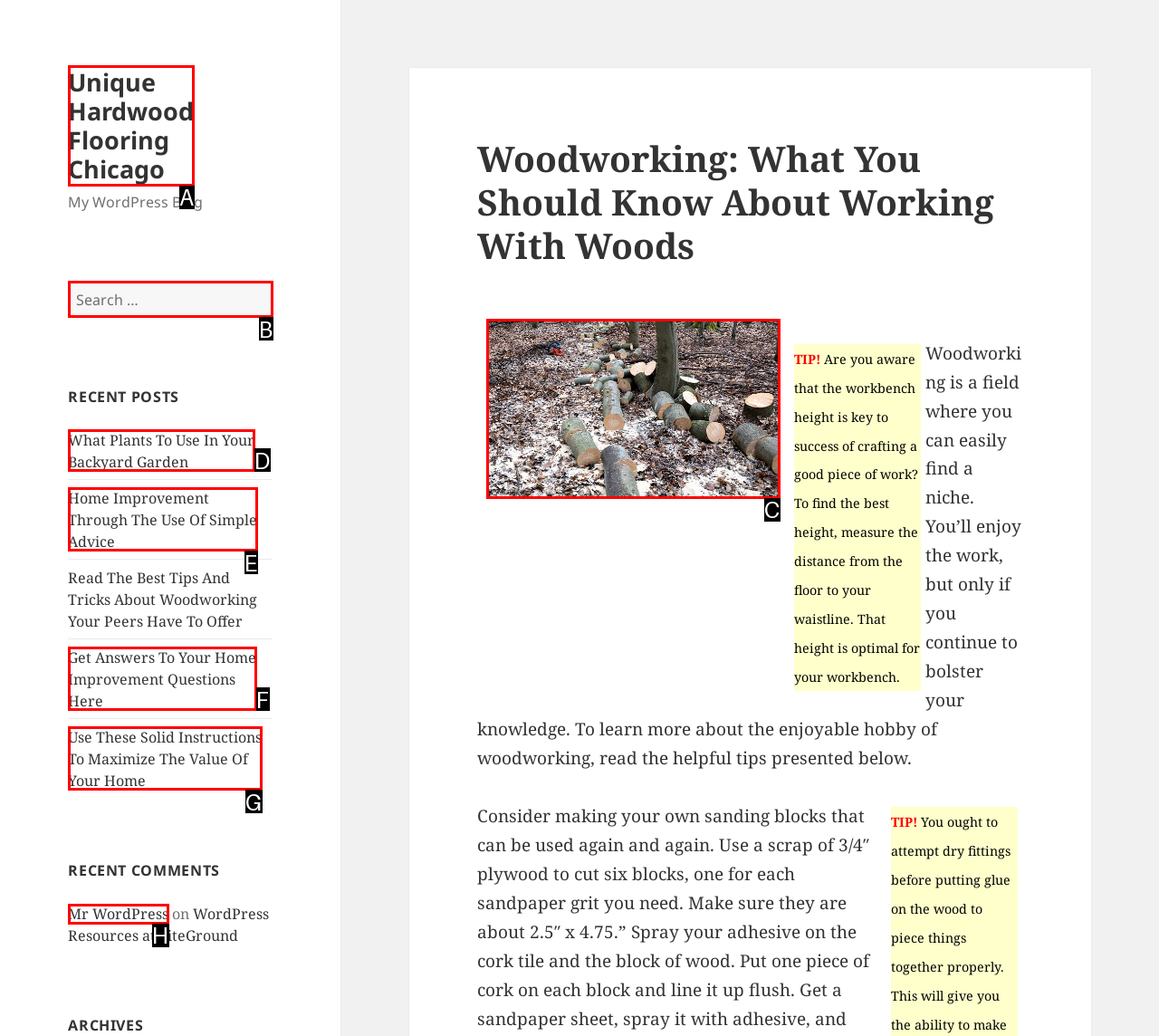Determine the correct UI element to click for this instruction: View the image. Respond with the letter of the chosen element.

C